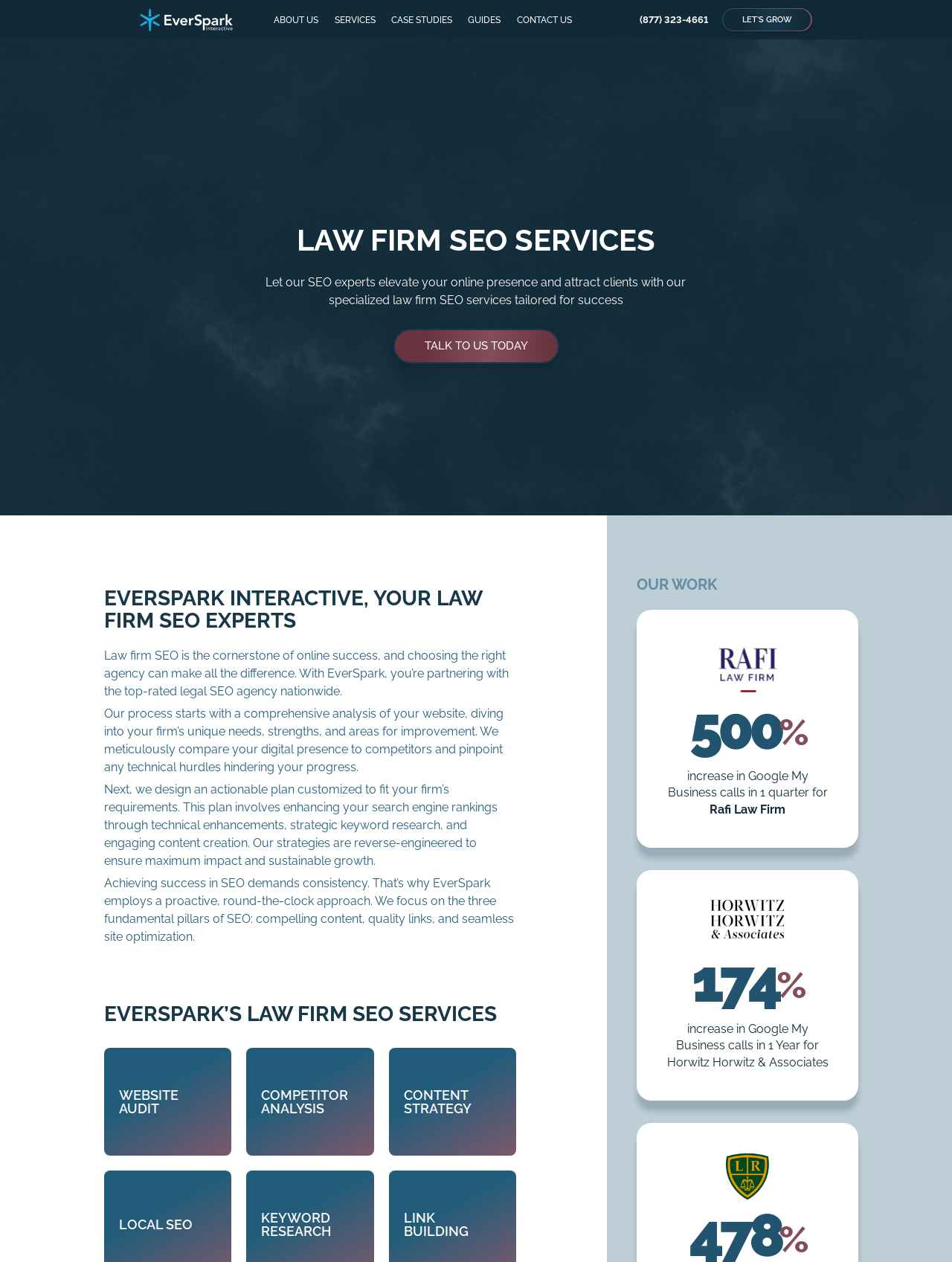What is the name of the company providing law firm SEO services?
Provide a detailed and extensive answer to the question.

The company name is mentioned in the heading 'EVERSPARK INTERACTIVE, YOUR LAW FIRM SEO EXPERTS' and also in the text 'With EverSpark, you’re partnering with the top-rated legal SEO agency nationwide.'